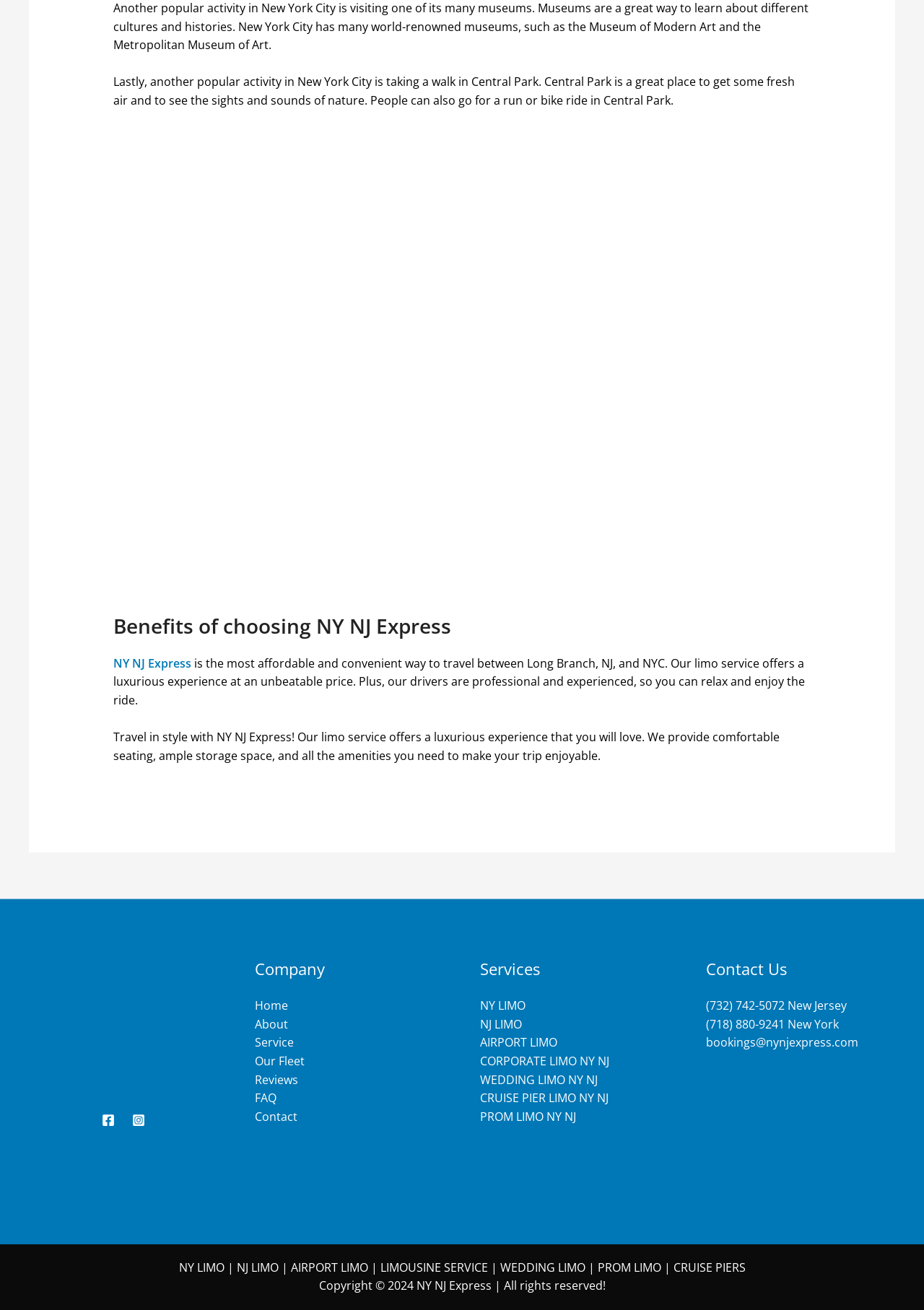Please reply to the following question using a single word or phrase: 
What is the phone number for New York?

(718) 880-9241